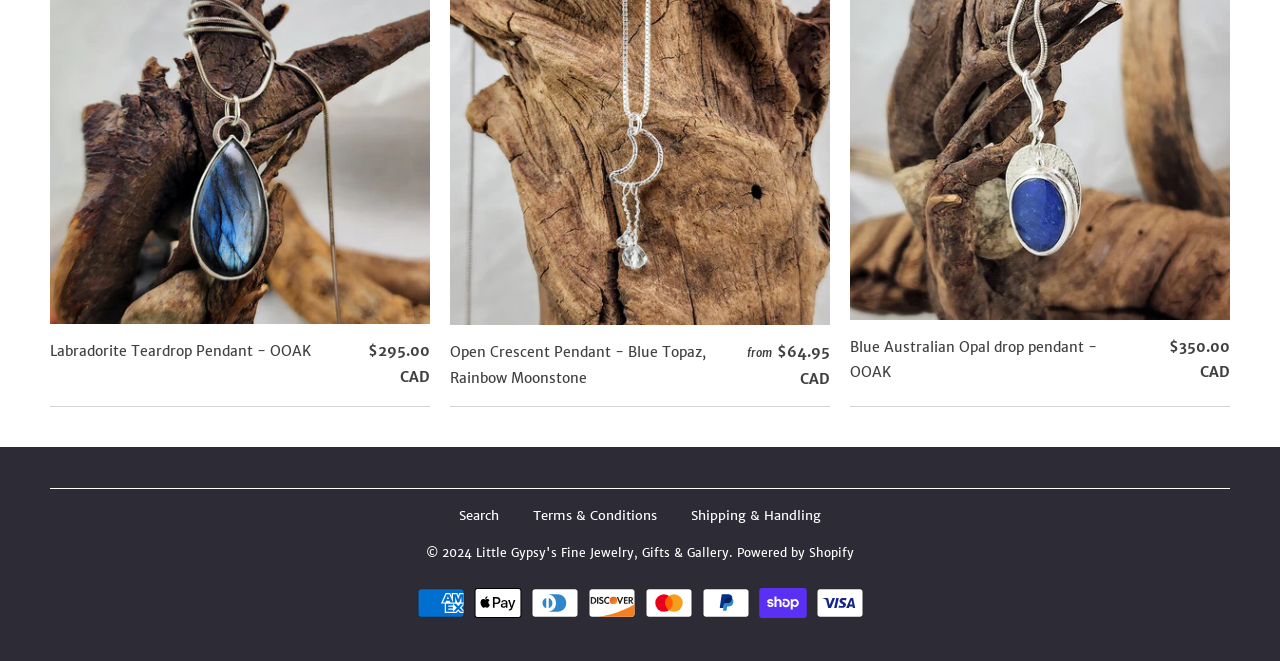Please respond to the question using a single word or phrase:
Is there a search function on the website?

Yes